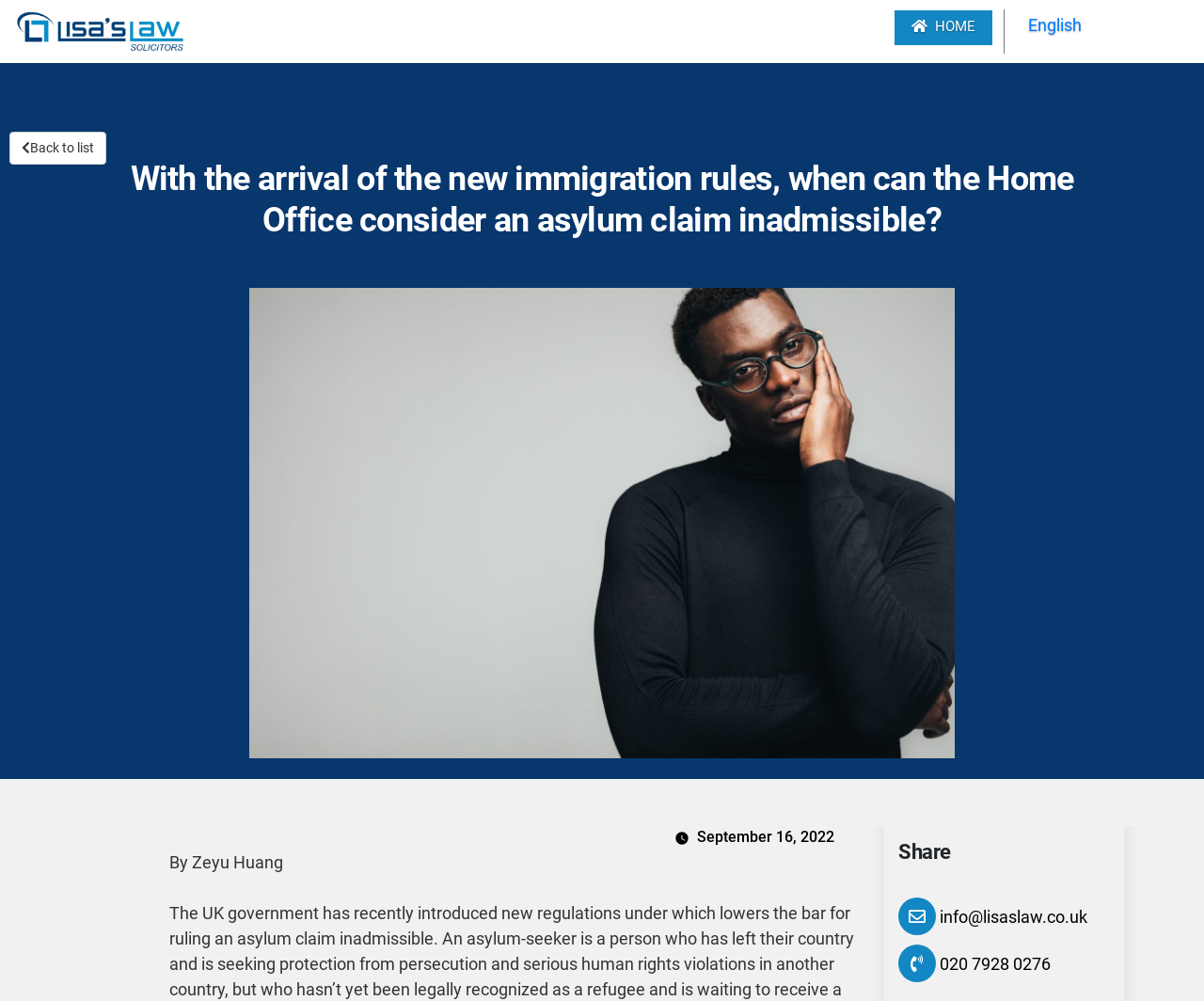What is the phone number of the law firm?
Look at the image and provide a short answer using one word or a phrase.

020 7928 0276